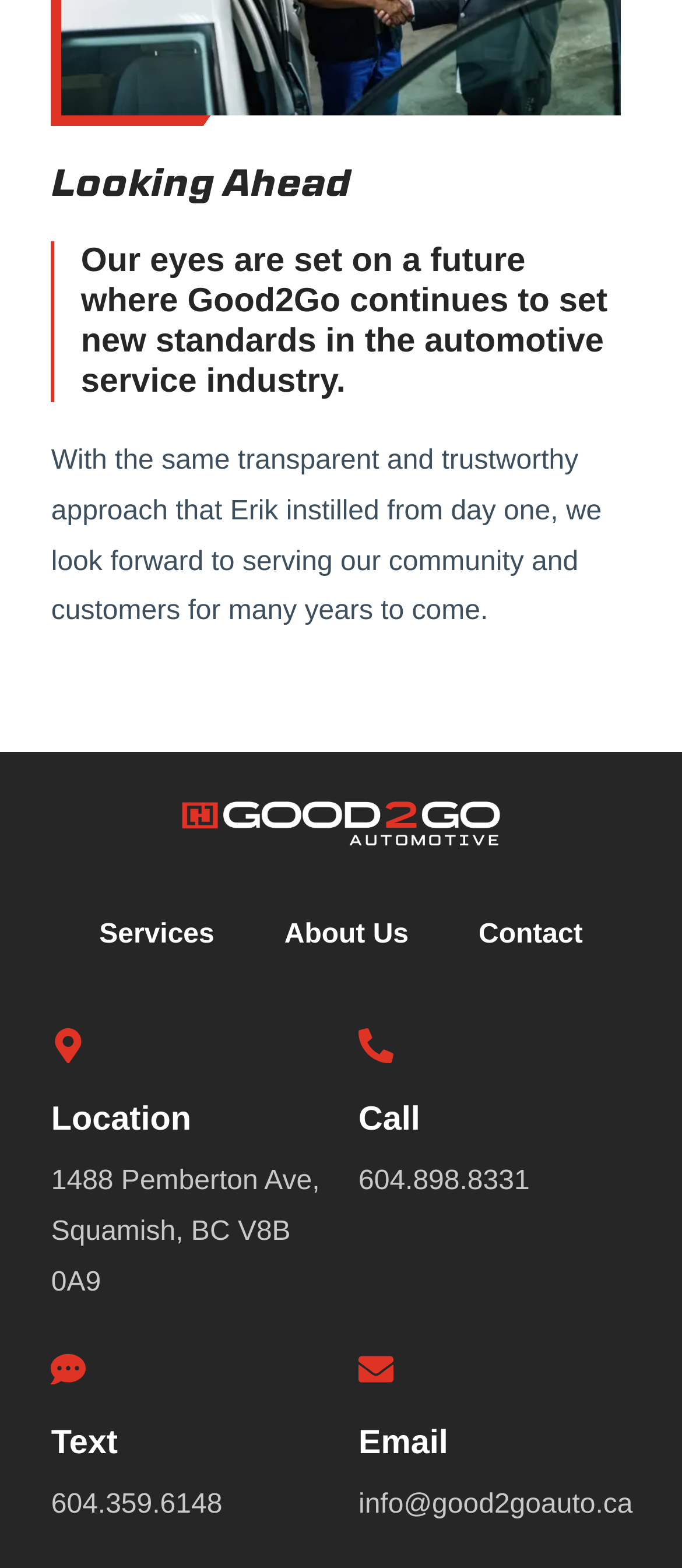Bounding box coordinates are specified in the format (top-left x, top-left y, bottom-right x, bottom-right y). All values are floating point numbers bounded between 0 and 1. Please provide the bounding box coordinate of the region this sentence describes: Email

[0.526, 0.909, 0.657, 0.933]